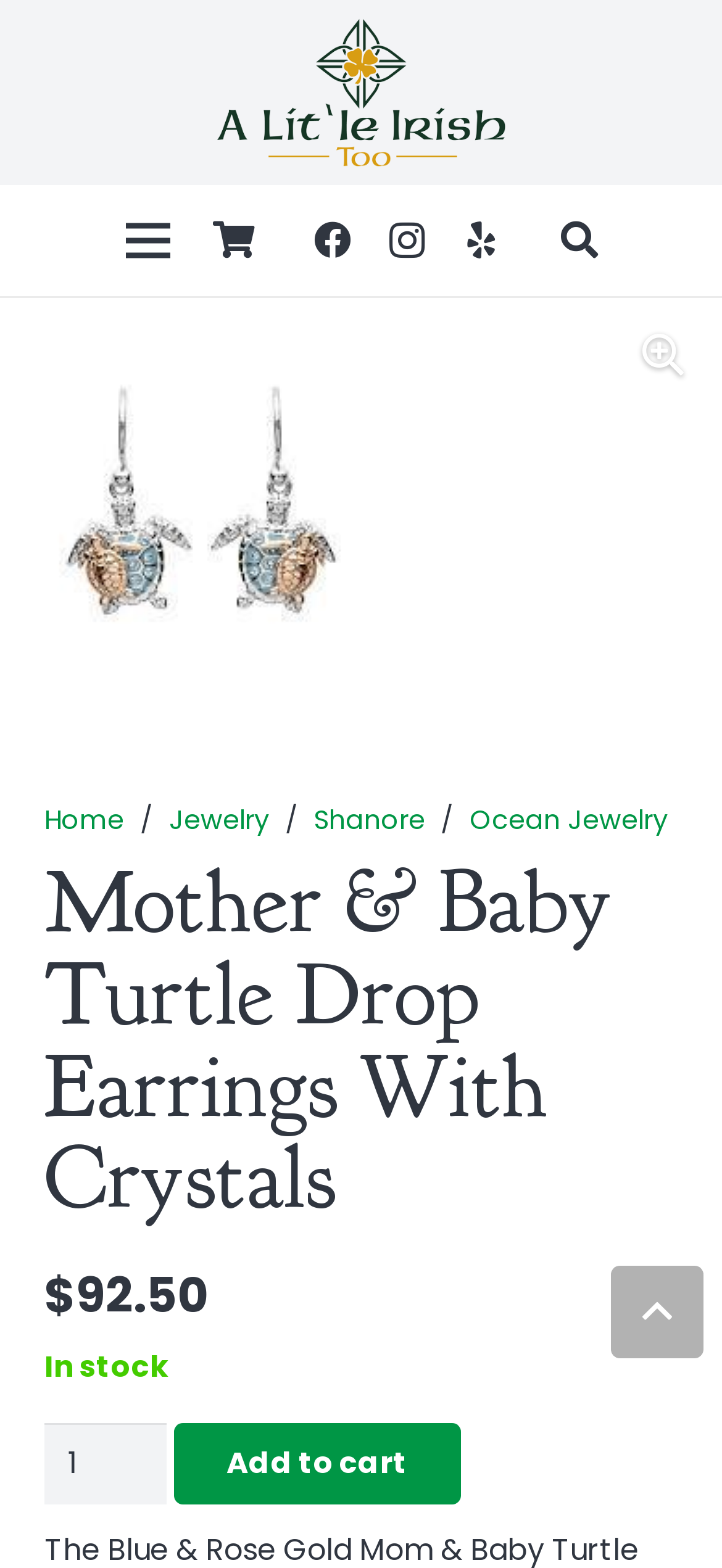Give a detailed explanation of the elements present on the webpage.

This webpage is about a product, specifically the "Mother & Baby Turtle Drop Earrings With Crystals". At the top left, there is a menu link, followed by a cart link and social media links to Facebook, Instagram, and Yelp. On the top right, there is a search link with a magnifying glass icon.

Below the top navigation, there is a large image of the earrings, taking up most of the width of the page. Above the image, there is a breadcrumb navigation with links to "Home", "Jewelry", "Shanore", and "Ocean Jewelry".

The product title, "Mother & Baby Turtle Drop Earrings With Crystals", is displayed prominently in a large font. Below the title, the price of the earrings, "$92.50", is shown. The product is "In stock", and there is a quantity selector to choose from 1 to 4 earrings. An "Add to cart" button is located next to the quantity selector.

At the very bottom of the page, there is a "Back to top" link.